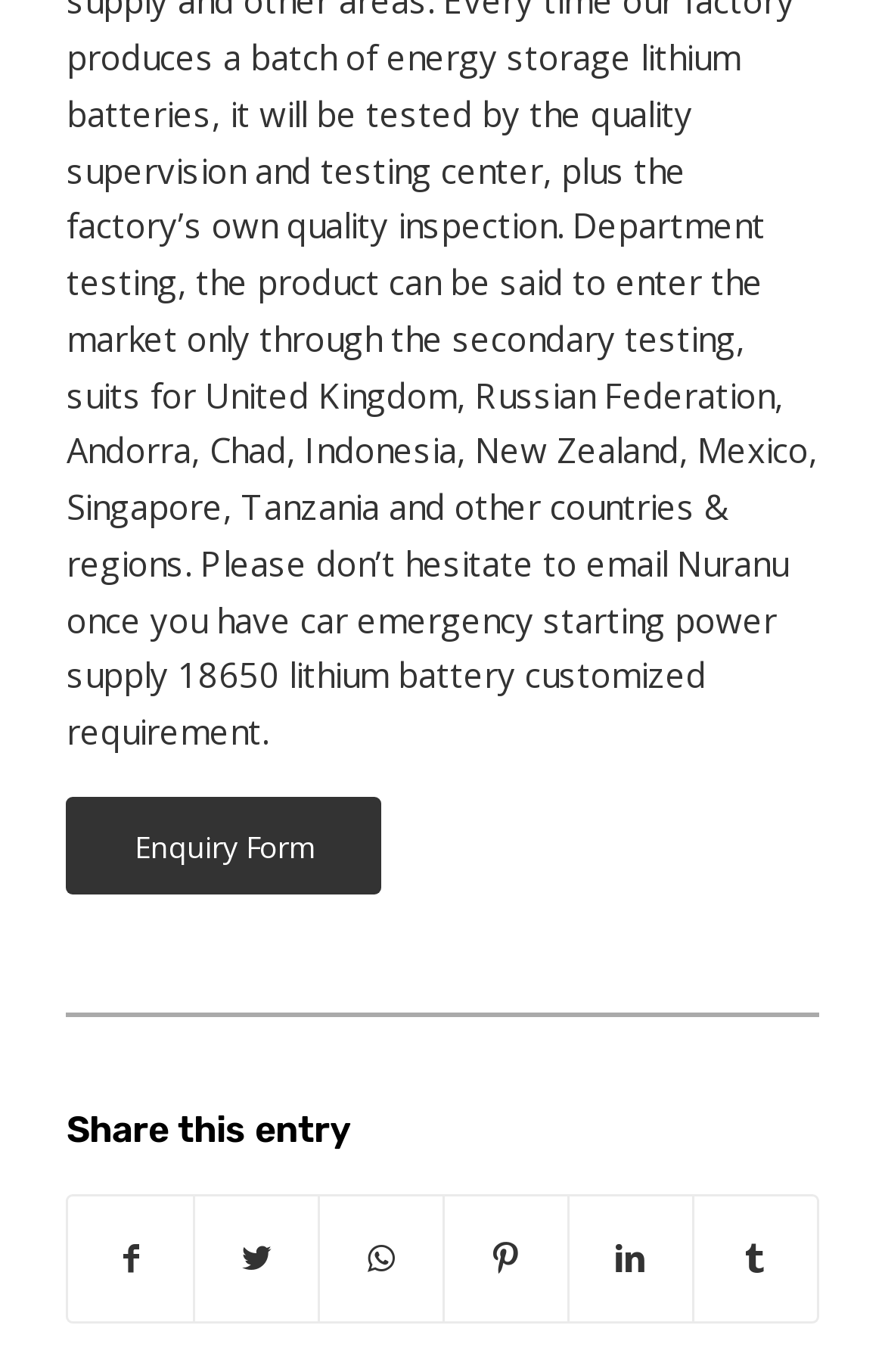Using the provided description: "Enquiry Form", find the bounding box coordinates of the corresponding UI element. The output should be four float numbers between 0 and 1, in the format [left, top, right, bottom].

[0.075, 0.58, 0.431, 0.652]